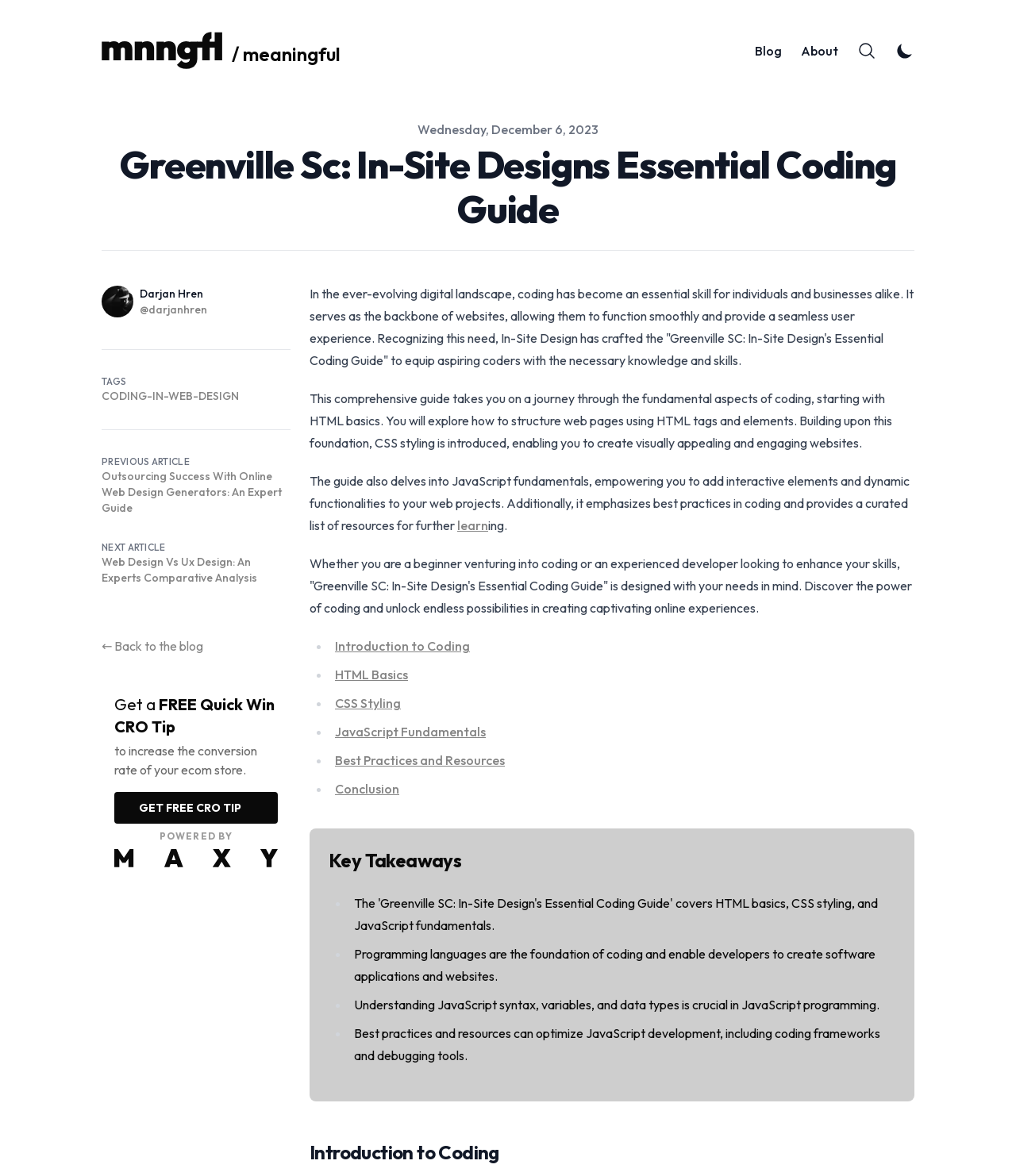Give a detailed account of the webpage, highlighting key information.

The webpage is about "Greenville SC: In-Site Designs Essential Coding Guide" and appears to be a blog post or article. At the top, there is a header section with a logo, navigation links to "Blog", "About", and a search button. There is also a toggle button for dark mode.

Below the header, there is a section with the title "Greenville Sc: In-Site Designs Essential Coding Guide" and a description list with published date and author information, including an avatar image.

The main content of the webpage is divided into several sections. The first section introduces the importance of coding in the digital landscape and presents the guide as a comprehensive resource for aspiring coders. The guide covers HTML basics, CSS styling, JavaScript fundamentals, and best practices in coding.

The next section lists the key takeaways from the guide, including the importance of programming languages, understanding JavaScript syntax, and best practices and resources for optimizing JavaScript development.

Following this, there are links to related articles, including "Introduction to Coding", "HTML Basics", "CSS Styling", "JavaScript Fundamentals", and "Best Practices and Resources". There is also a section with previous and next article links, as well as a link to go back to the blog.

At the bottom of the page, there is a call-to-action section offering a free quick win CRO tip to increase the conversion rate of an e-commerce store. The page is powered by In-Site Designs, and there is a logo image at the bottom.